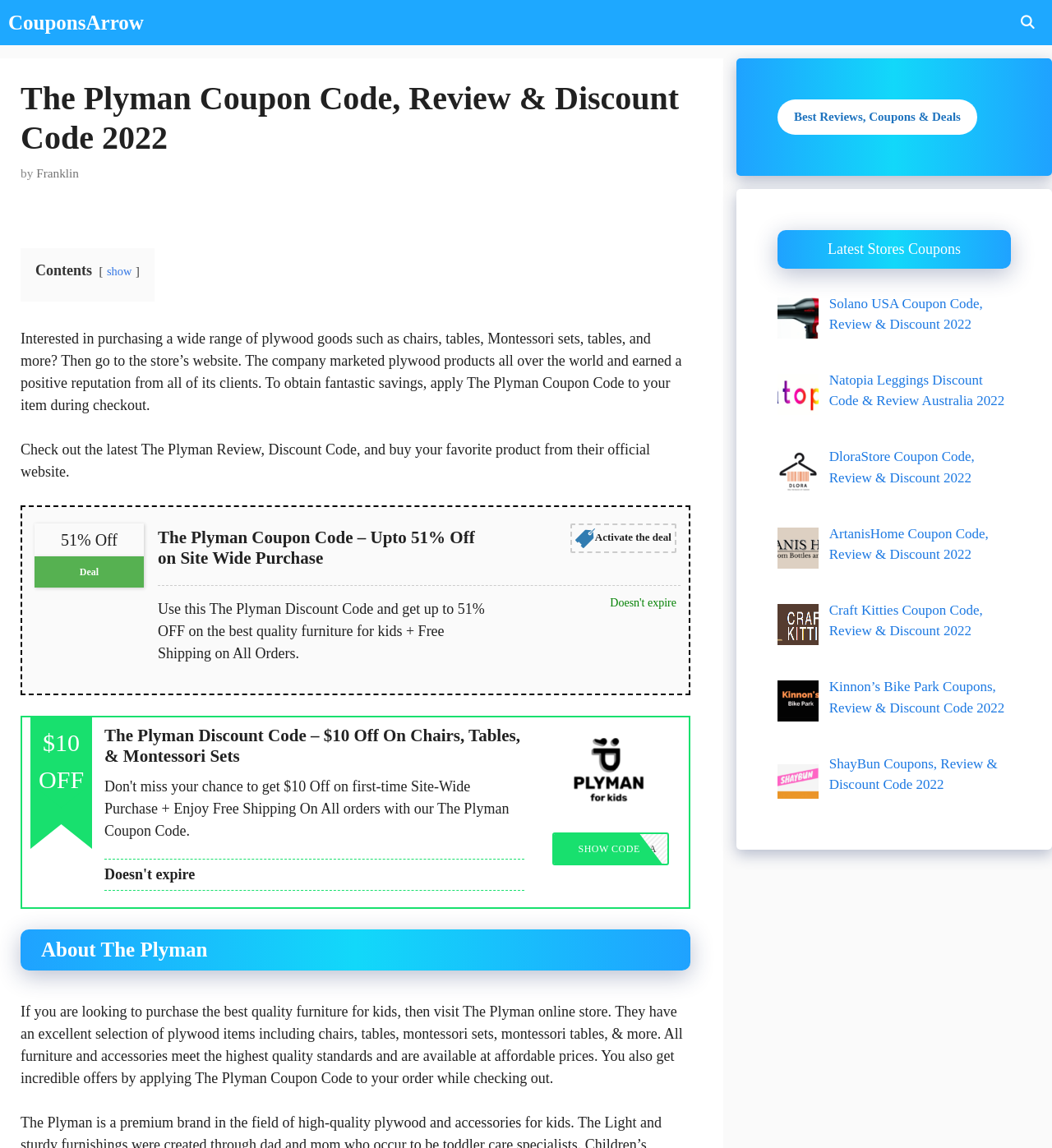Could you highlight the region that needs to be clicked to execute the instruction: "Show the latest The Plyman Review"?

[0.102, 0.23, 0.125, 0.242]